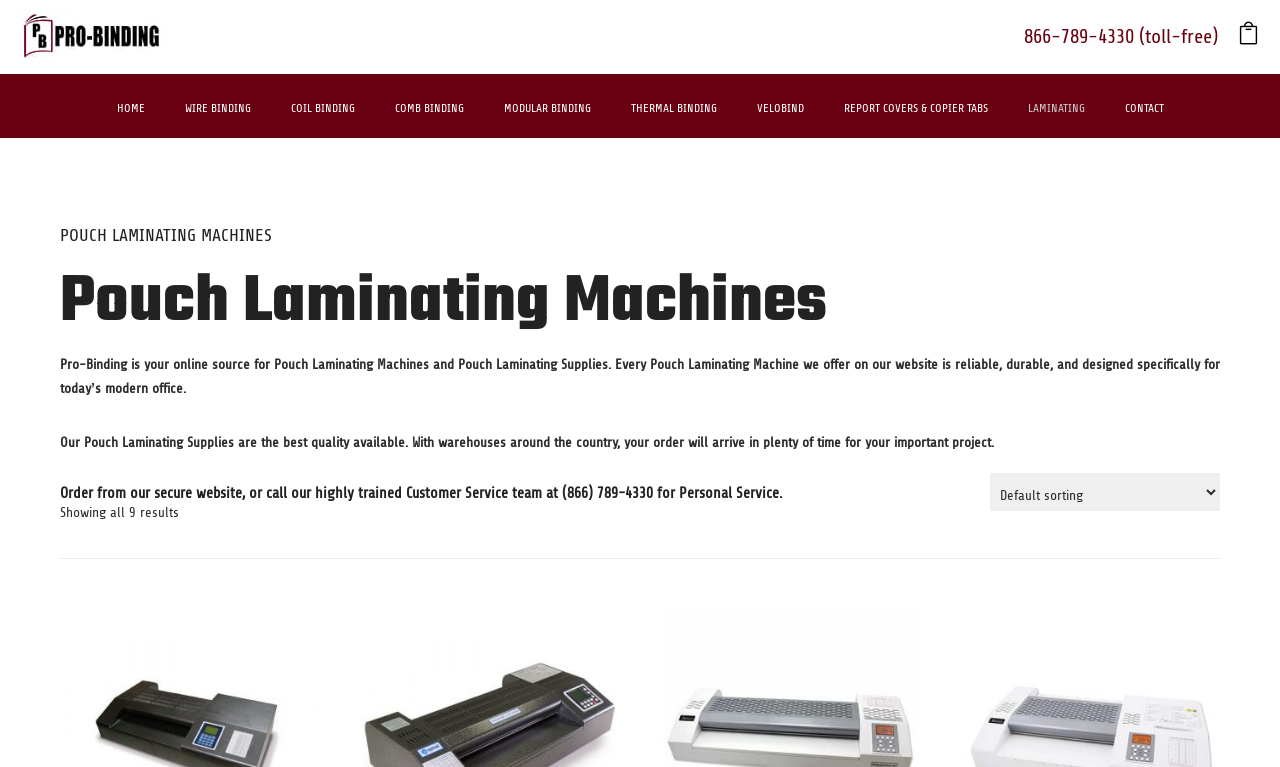Pinpoint the bounding box coordinates of the clickable element to carry out the following instruction: "Select an option from the Shop order combobox."

[0.773, 0.617, 0.953, 0.666]